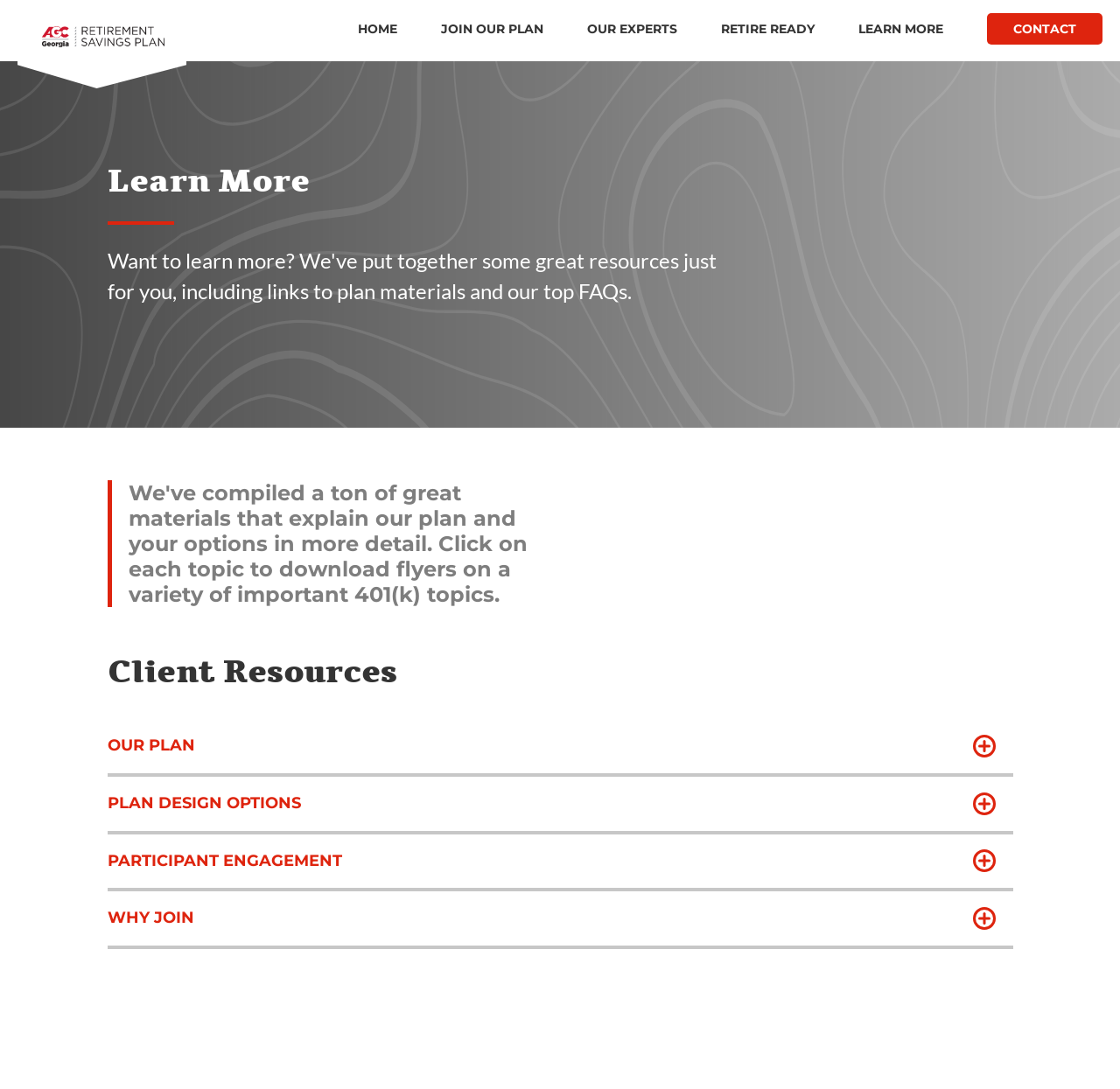Determine the bounding box coordinates of the clickable element necessary to fulfill the instruction: "Learn more about OUR PLAN". Provide the coordinates as four float numbers within the 0 to 1 range, i.e., [left, top, right, bottom].

[0.096, 0.661, 0.904, 0.713]